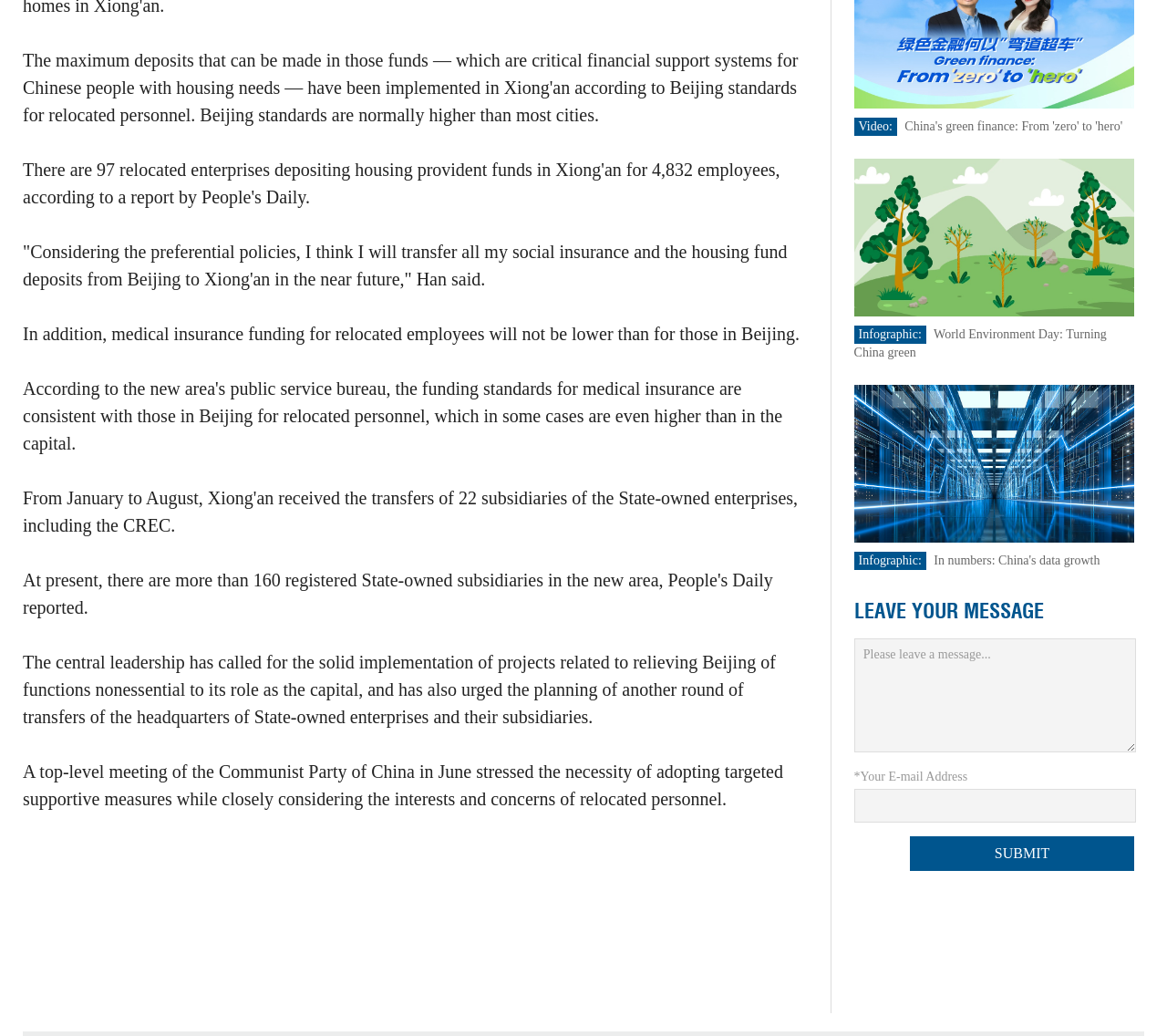Identify the bounding box coordinates of the area that should be clicked in order to complete the given instruction: "Click the link 'World Environment Day: Turning China green'". The bounding box coordinates should be four float numbers between 0 and 1, i.e., [left, top, right, bottom].

[0.732, 0.222, 0.972, 0.235]